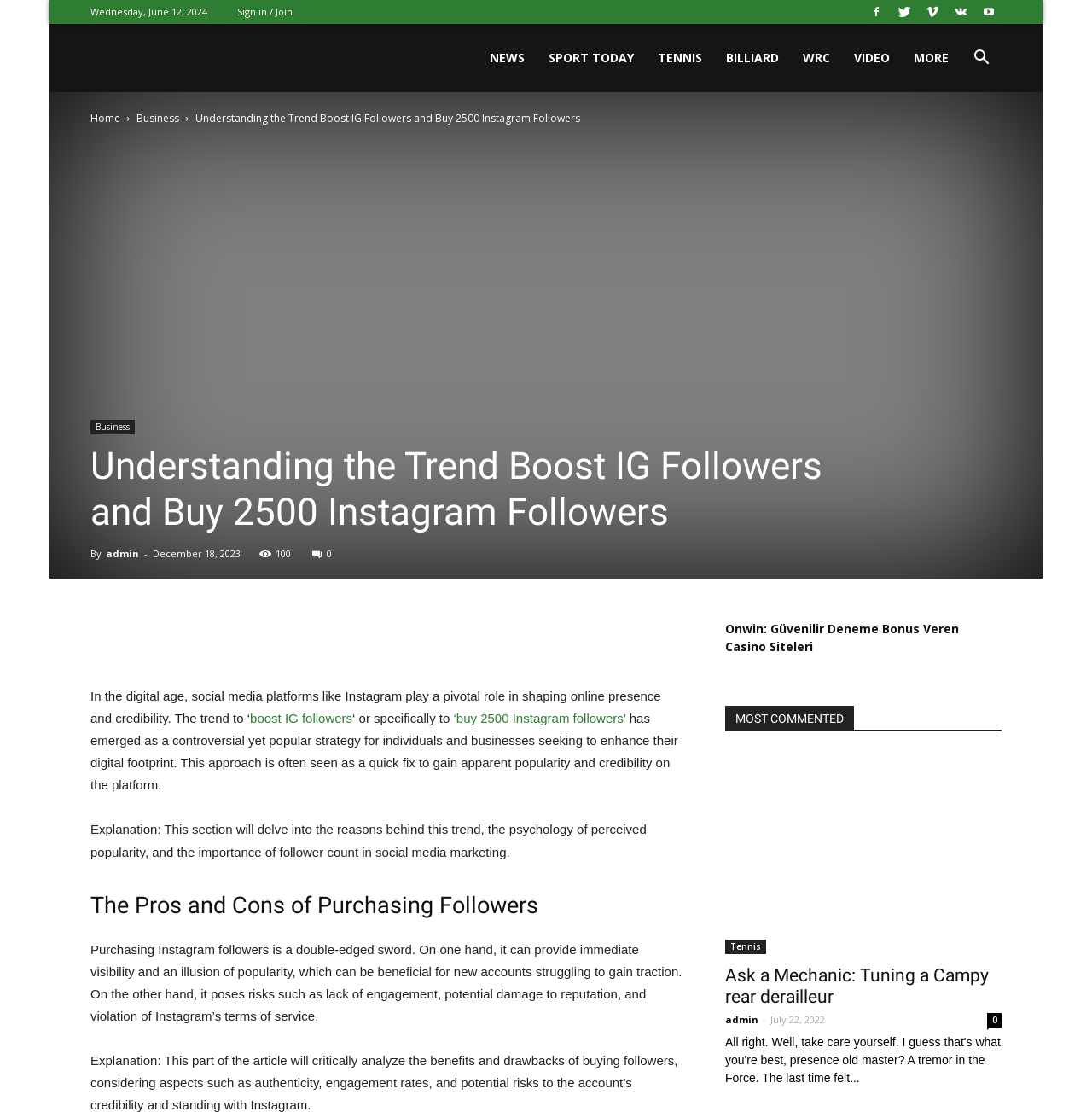Could you highlight the region that needs to be clicked to execute the instruction: "Read Understanding the Trend Boost IG Followers and Buy 2500 Instagram Followers"?

[0.179, 0.1, 0.531, 0.113]